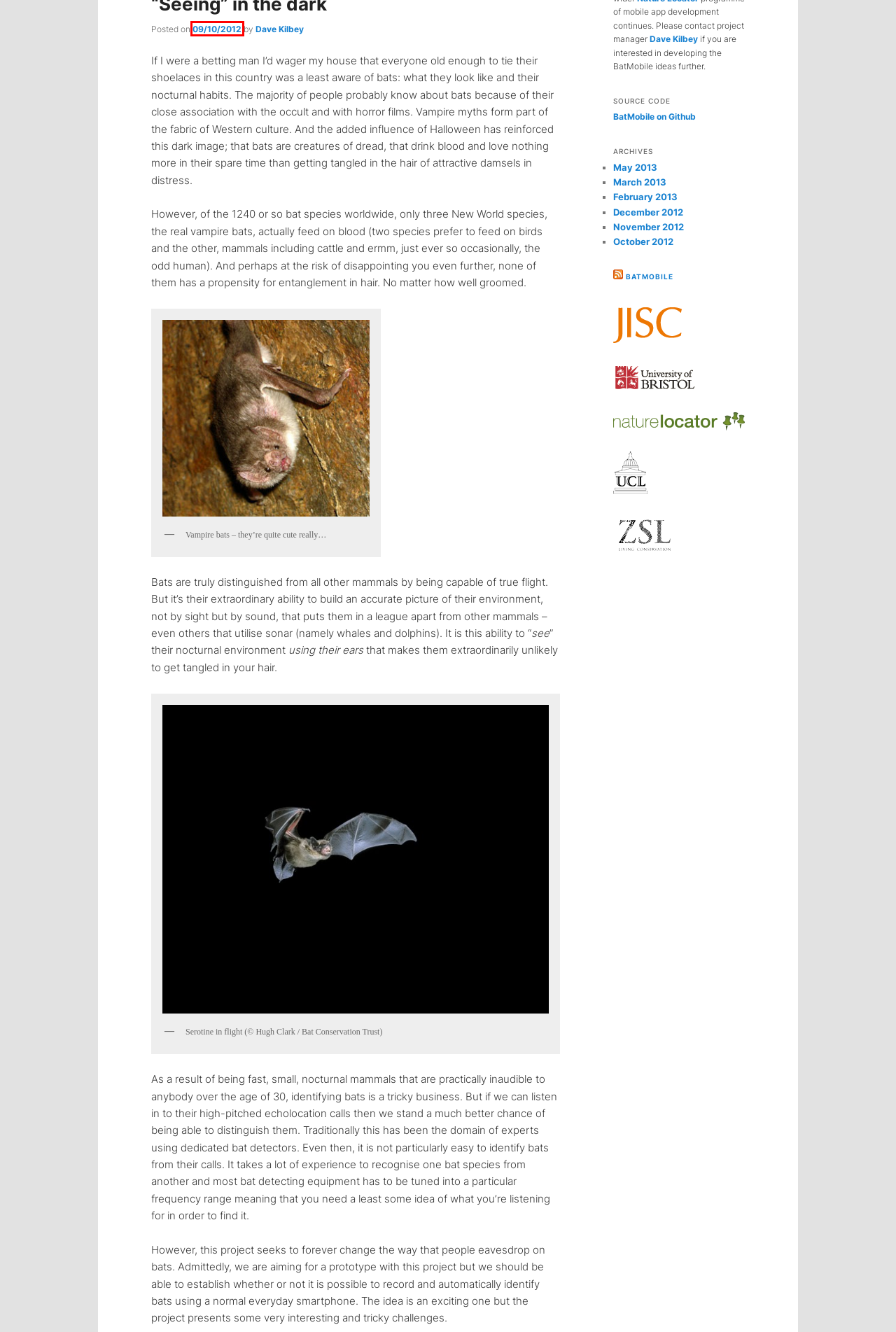With the provided webpage screenshot containing a red bounding box around a UI element, determine which description best matches the new webpage that appears after clicking the selected element. The choices are:
A. March | 2013 | BatMobile
B. February | 2013 | BatMobile
C. Dave Kilbey | BatMobile
D. “Seeing” in the dark | BatMobile
E. Naturelocator - Naturelocator.org
F. Jisc
G. Homepage |  University of Bristol
H. May | 2013 | BatMobile

D